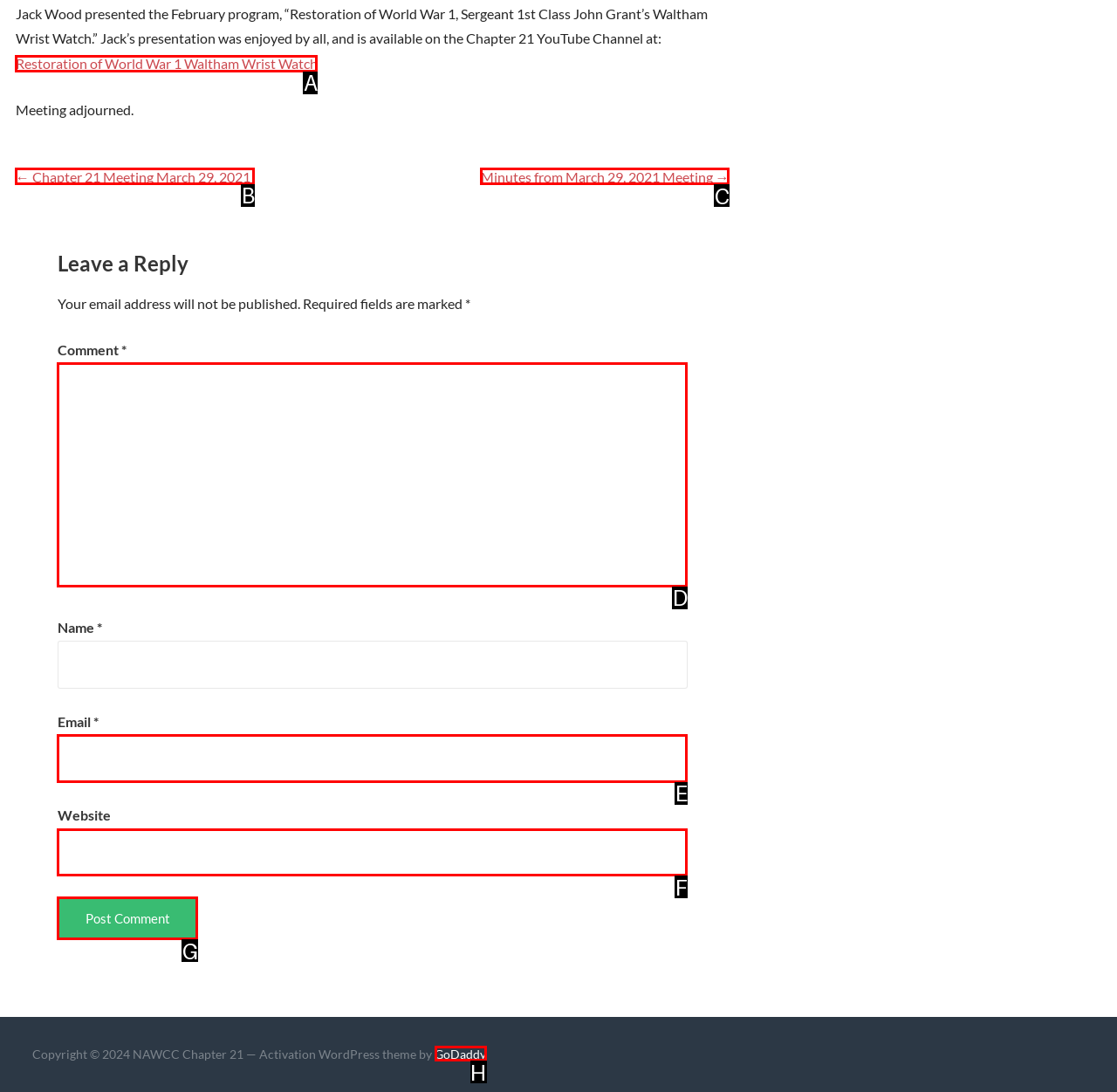Point out the letter of the HTML element you should click on to execute the task: Go to the previous post
Reply with the letter from the given options.

B